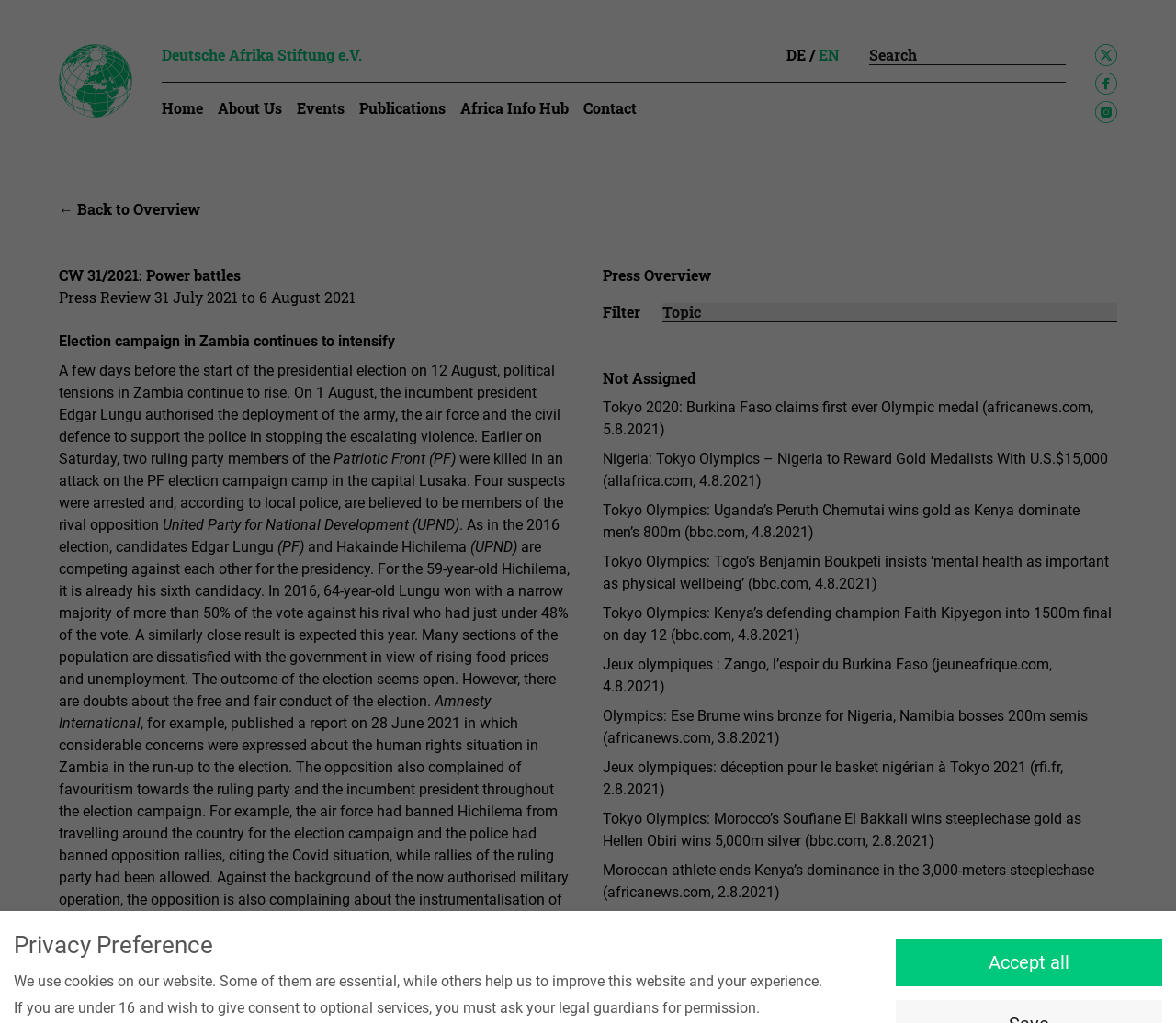Give a one-word or short phrase answer to the question: 
What type of event is mentioned in the article?

Election